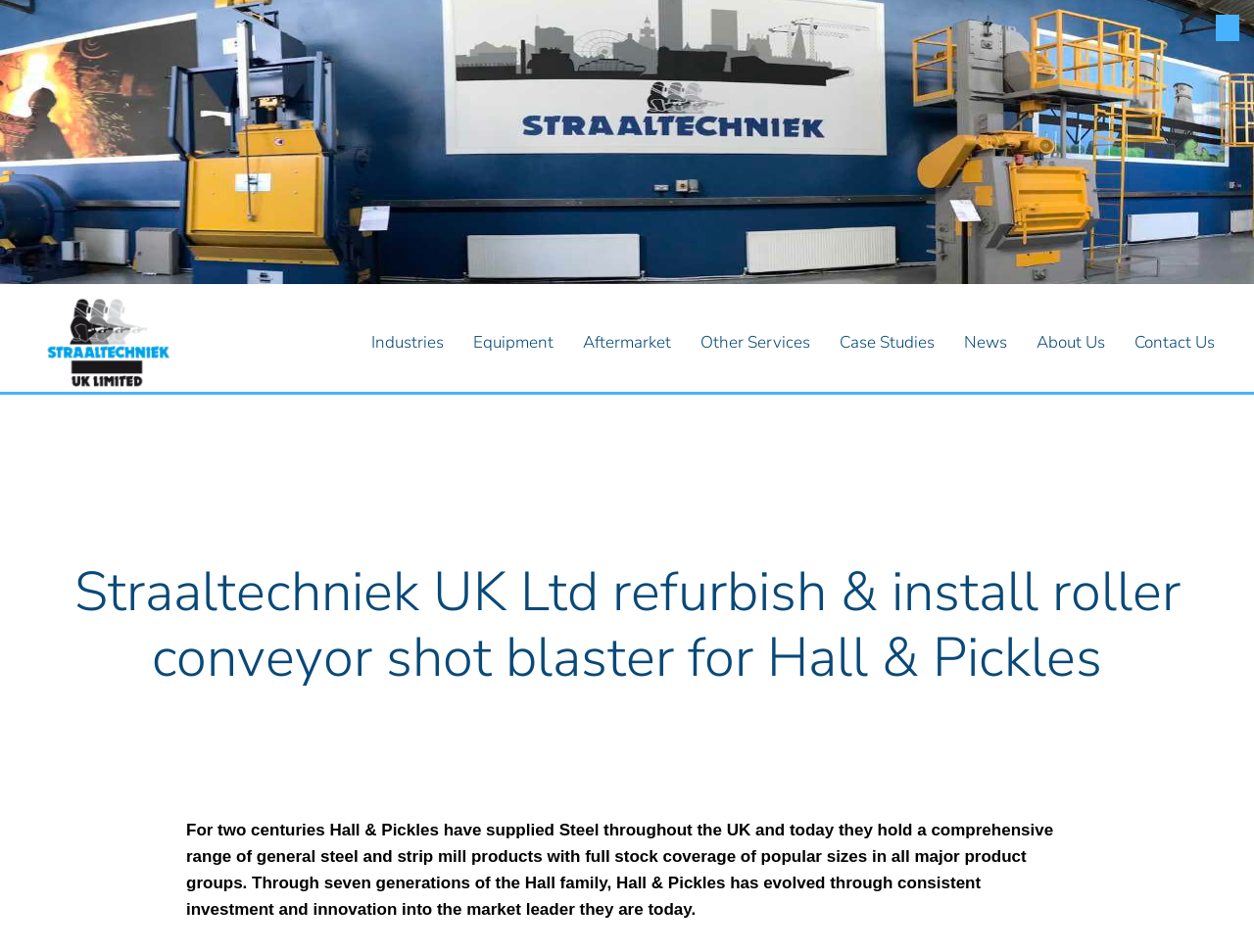Please find the bounding box coordinates of the element that needs to be clicked to perform the following instruction: "Explore Industries". The bounding box coordinates should be four float numbers between 0 and 1, represented as [left, top, right, bottom].

[0.296, 0.309, 0.354, 0.412]